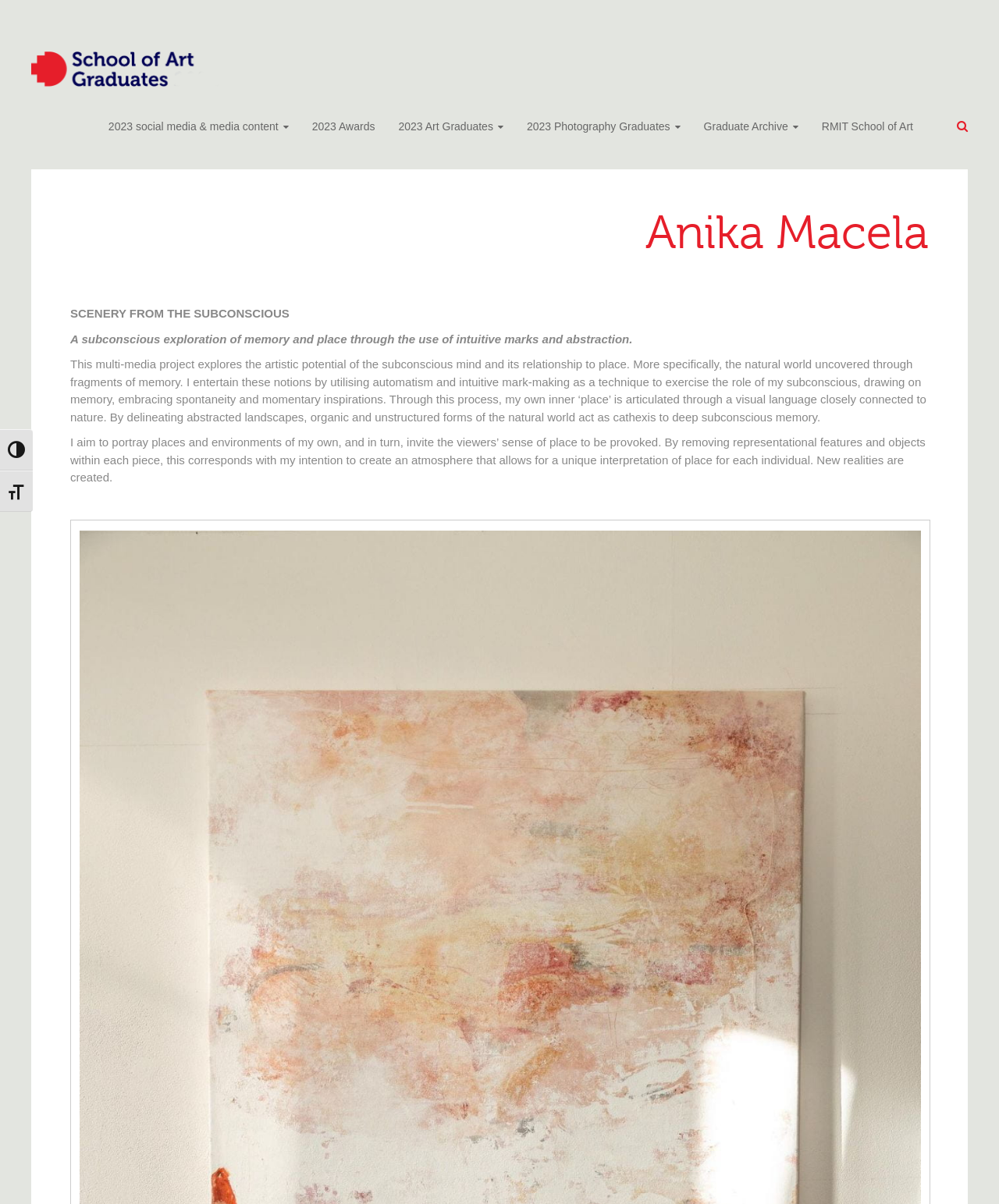What technique does Anika Macela use to exercise the role of her subconscious?
Based on the image, give a concise answer in the form of a single word or short phrase.

Automatism and intuitive mark-making